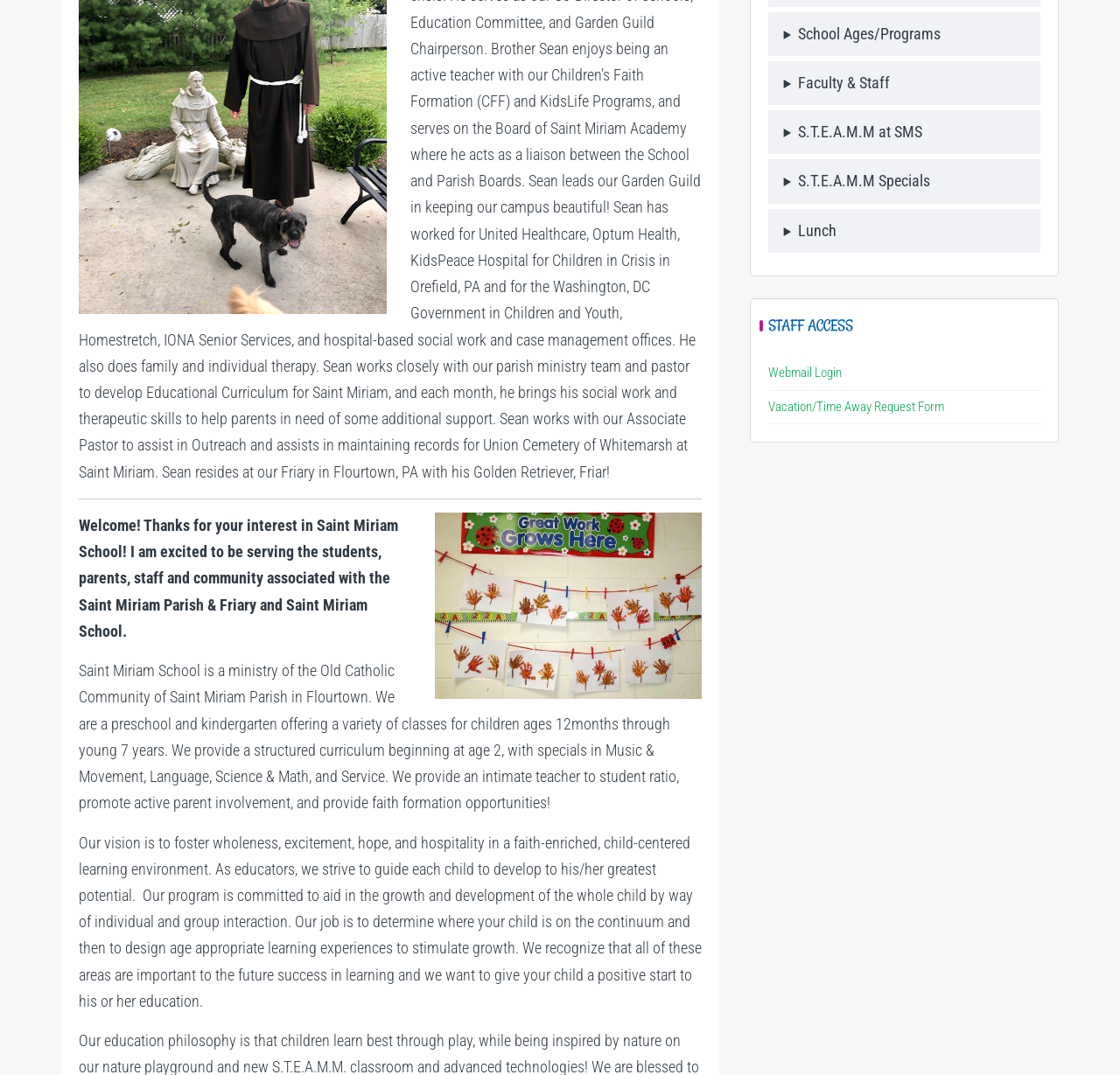Please provide the bounding box coordinate of the region that matches the element description: Webmail Login. Coordinates should be in the format (top-left x, top-left y, bottom-right x, bottom-right y) and all values should be between 0 and 1.

[0.686, 0.34, 0.751, 0.354]